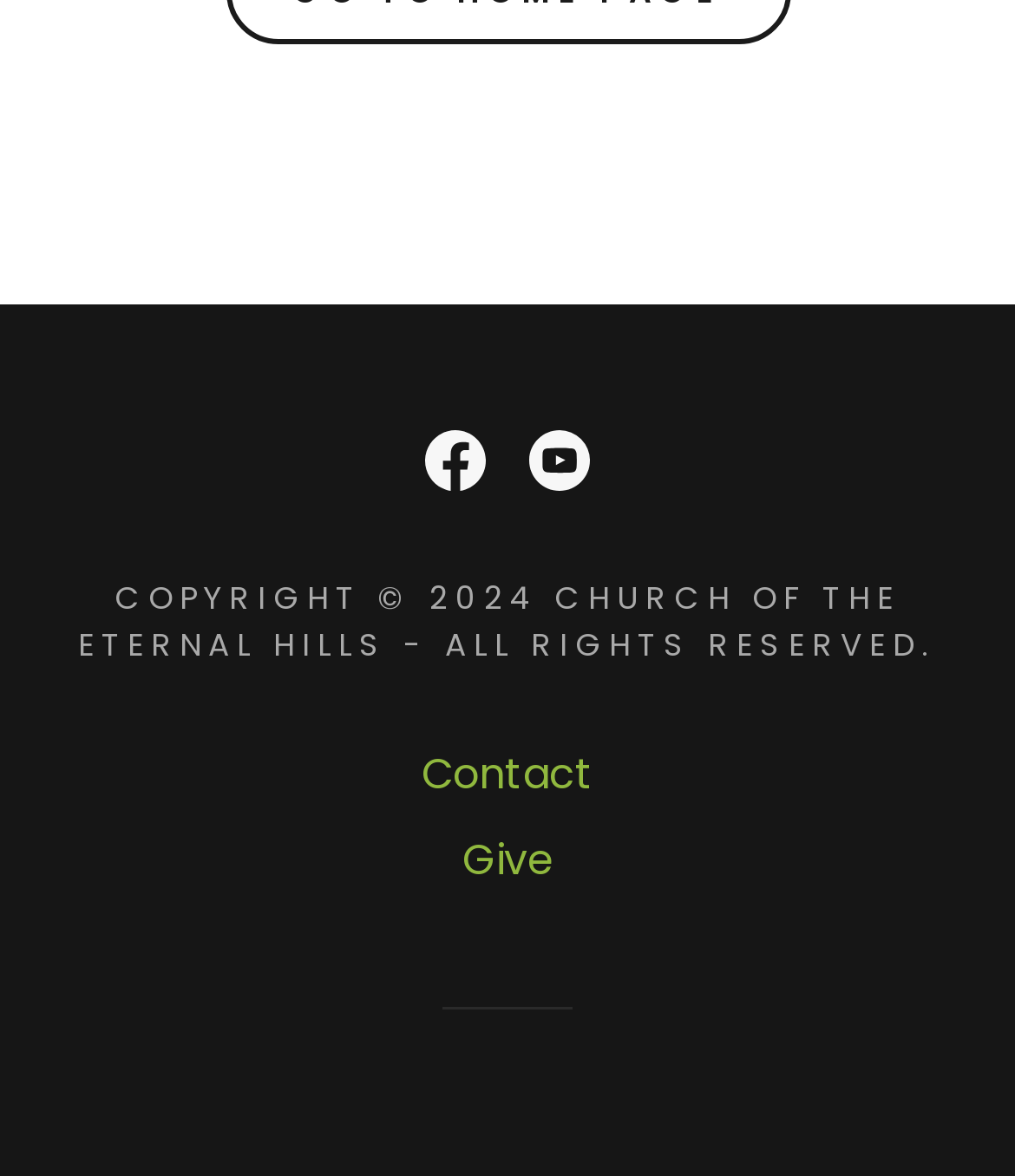Determine the bounding box for the described HTML element: "aria-label="Facebook Social Link"". Ensure the coordinates are four float numbers between 0 and 1 in the format [left, top, right, bottom].

[0.397, 0.347, 0.5, 0.436]